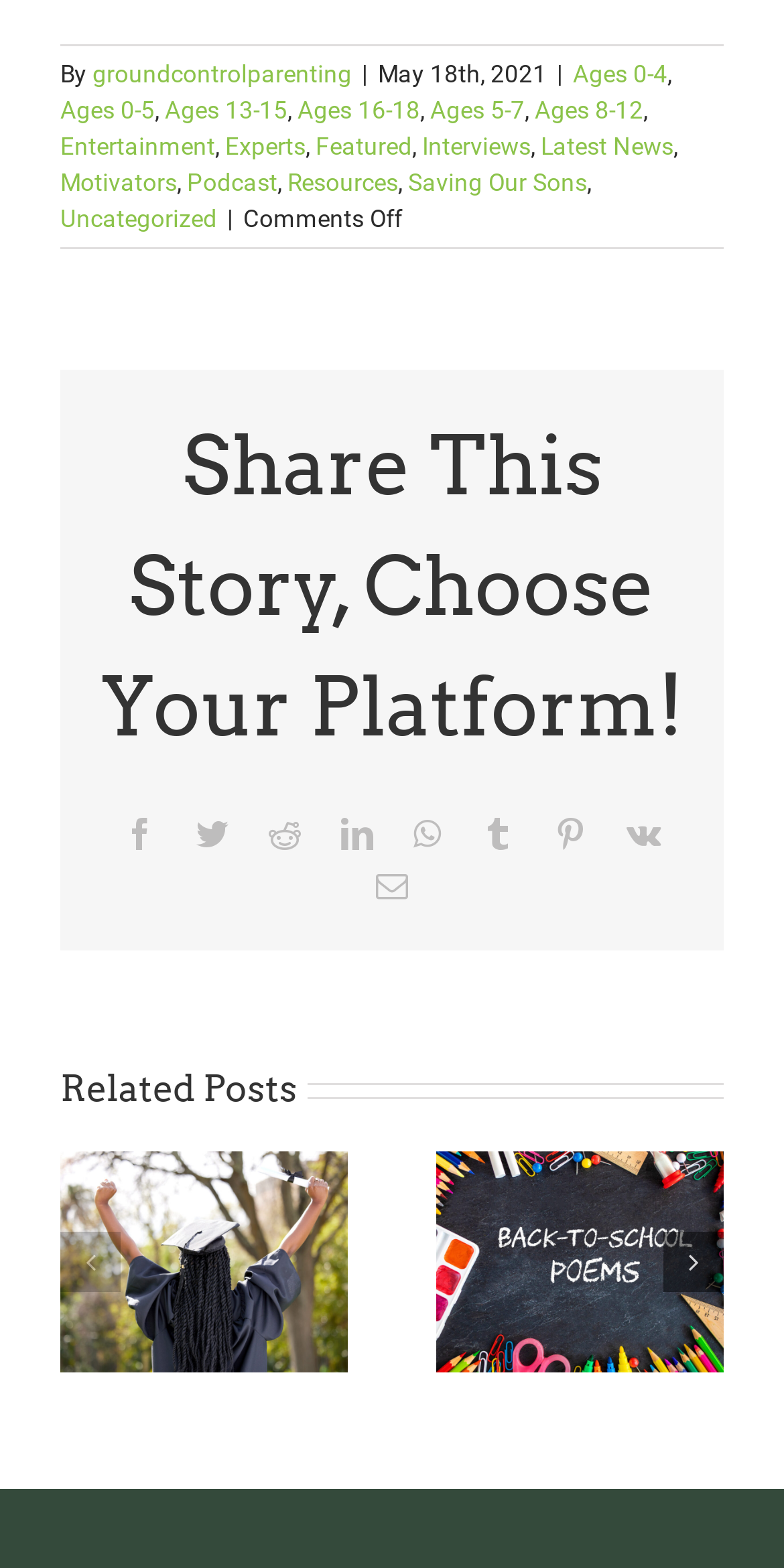Determine the bounding box coordinates of the UI element that matches the following description: "Ages 5-7". The coordinates should be four float numbers between 0 and 1 in the format [left, top, right, bottom].

[0.549, 0.061, 0.669, 0.079]